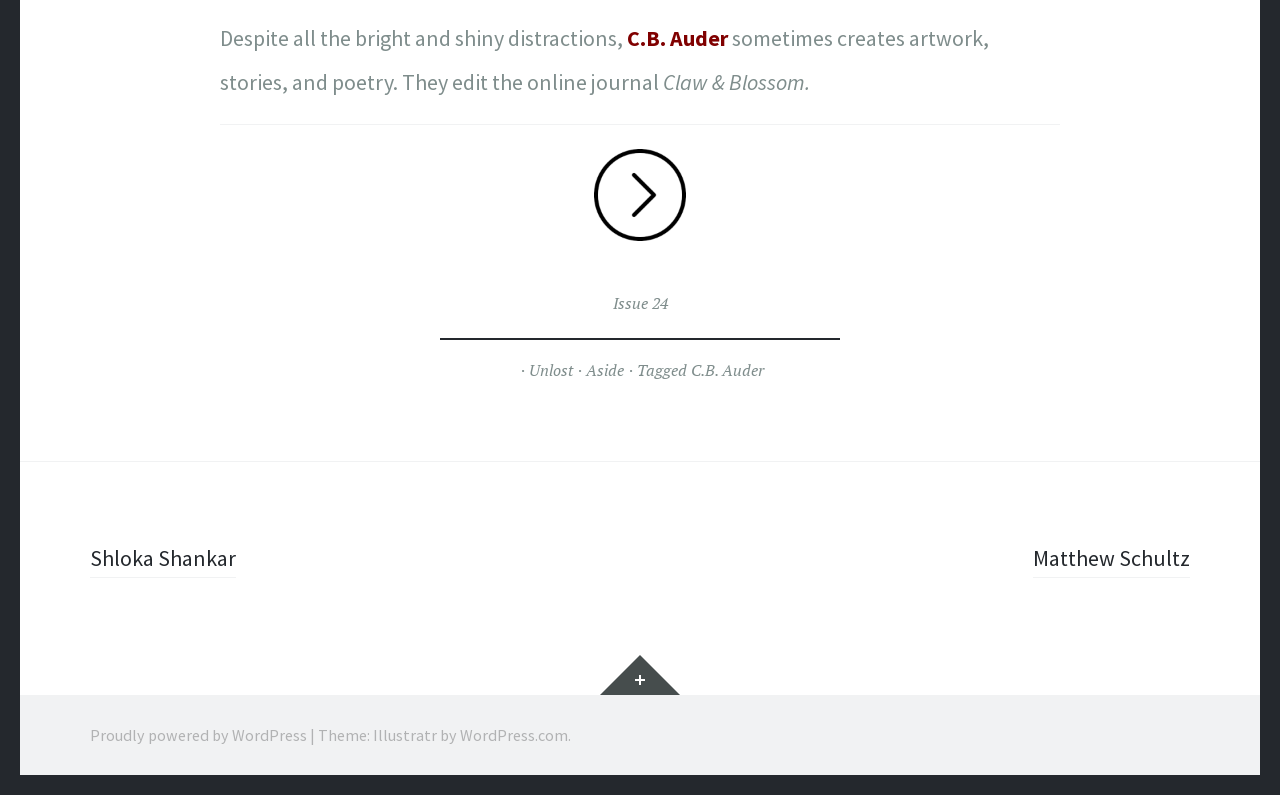Answer in one word or a short phrase: 
What is the theme of the website?

Illustratr